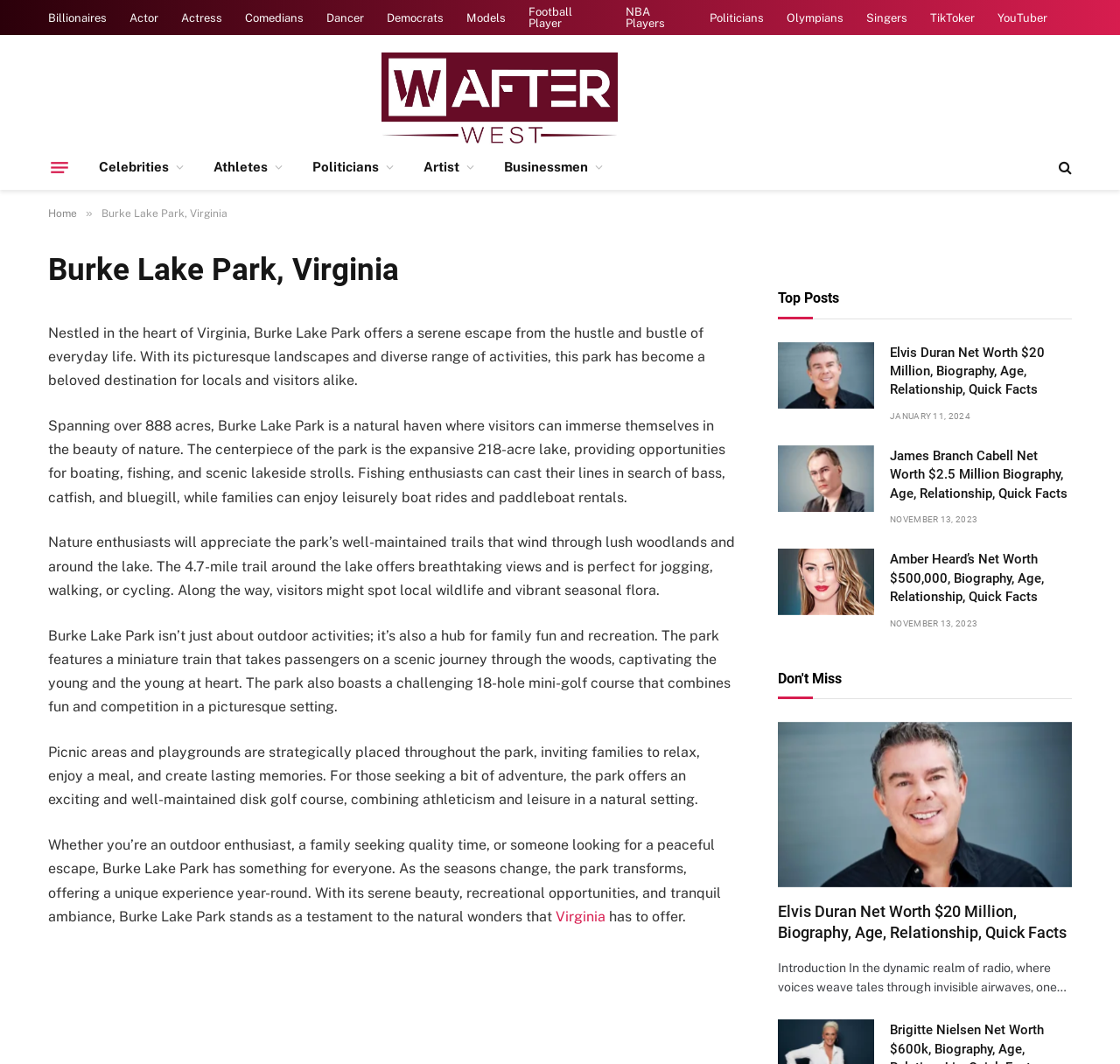Identify the headline of the webpage and generate its text content.

Burke Lake Park, Virginia